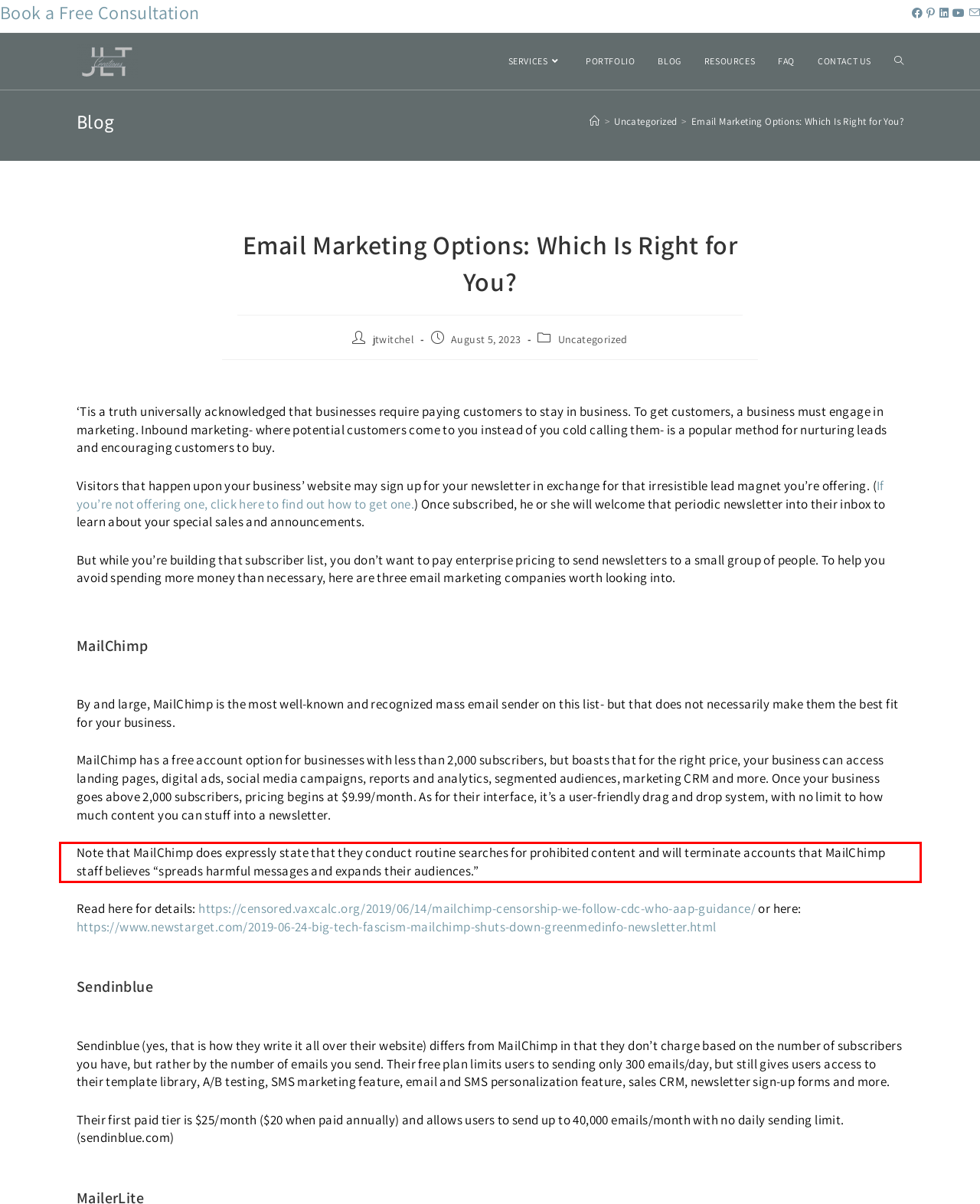Analyze the screenshot of the webpage that features a red bounding box and recognize the text content enclosed within this red bounding box.

Note that MailChimp does expressly state that they conduct routine searches for prohibited content and will terminate accounts that MailChimp staff believes “spreads harmful messages and expands their audiences.”